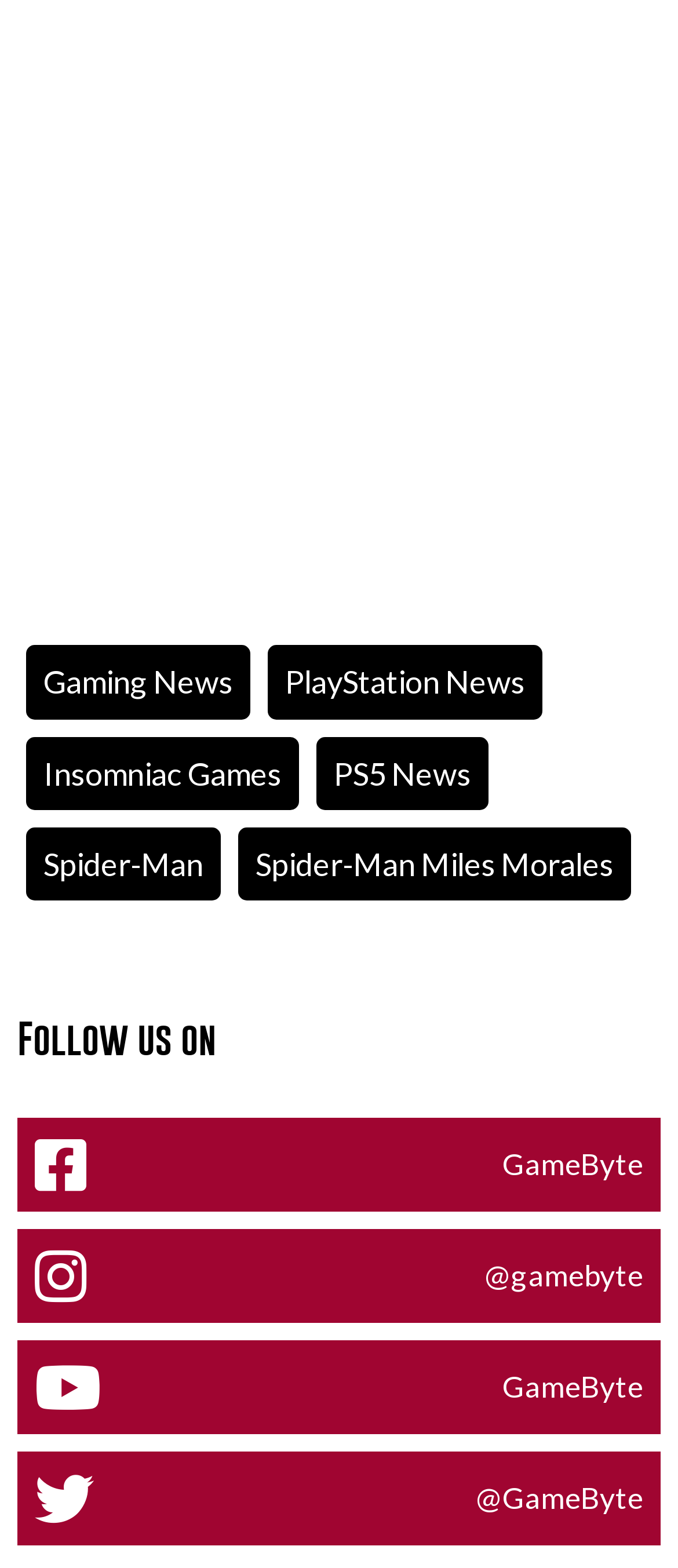Locate the bounding box coordinates of the item that should be clicked to fulfill the instruction: "Explore Spider-Man Miles Morales".

[0.351, 0.528, 0.931, 0.575]